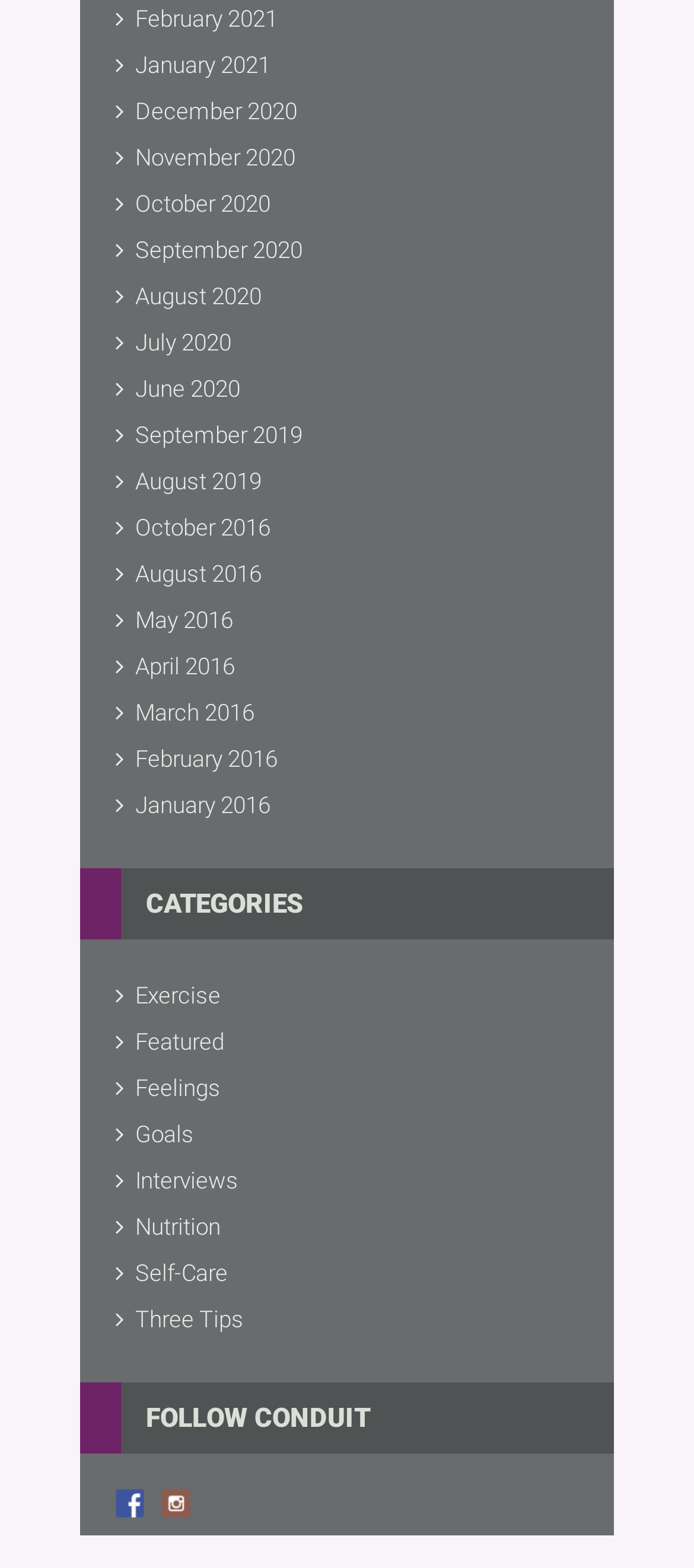Please locate the bounding box coordinates of the region I need to click to follow this instruction: "Browse Exercise category".

[0.167, 0.624, 0.318, 0.645]